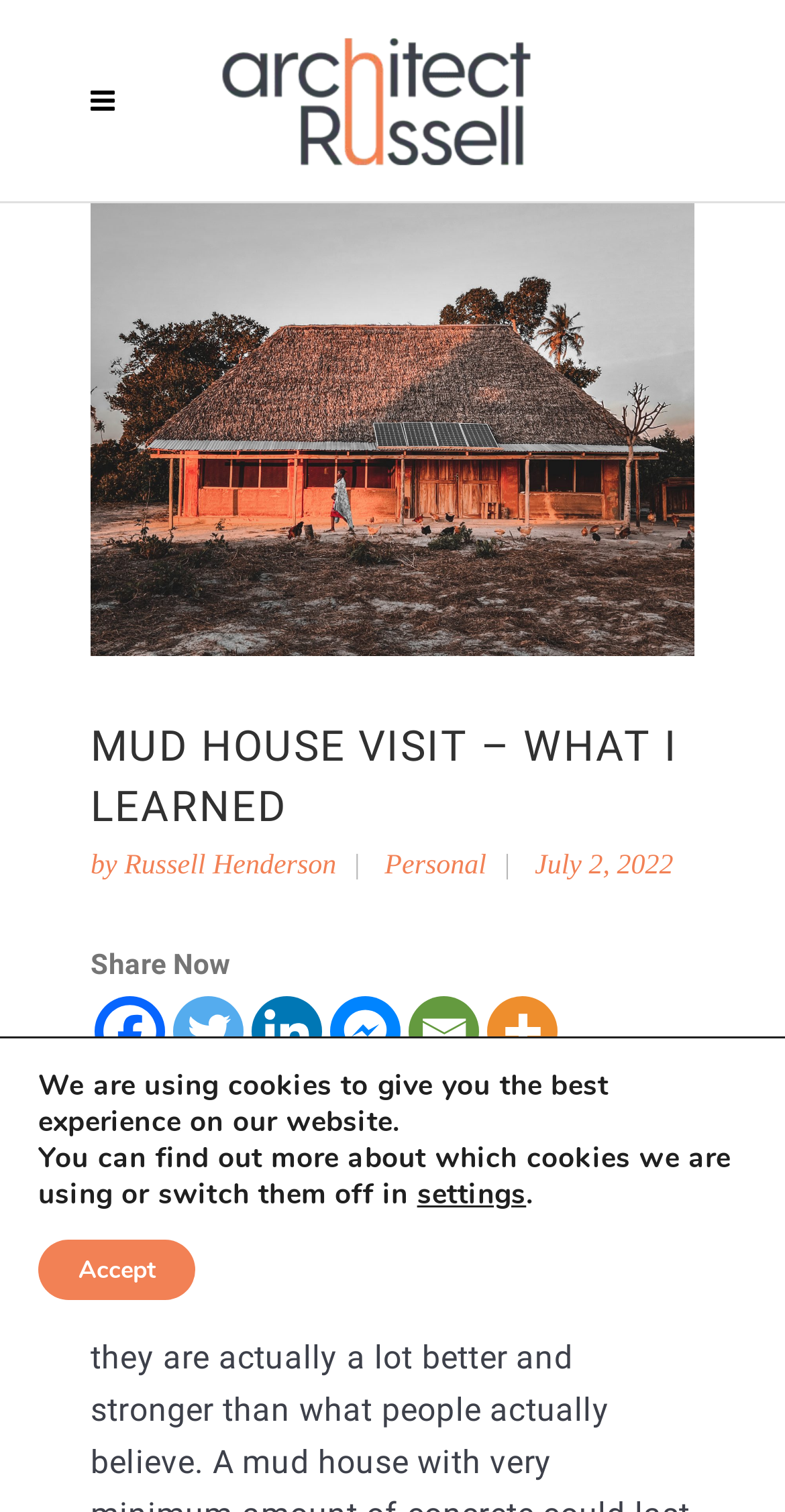How many social media sharing options are available?
Analyze the image and provide a thorough answer to the question.

The social media sharing options can be found below the 'Share Now' button, and they include Facebook, Twitter, Linkedin, Facebook Messenger, and Email, which makes a total of 5 options.